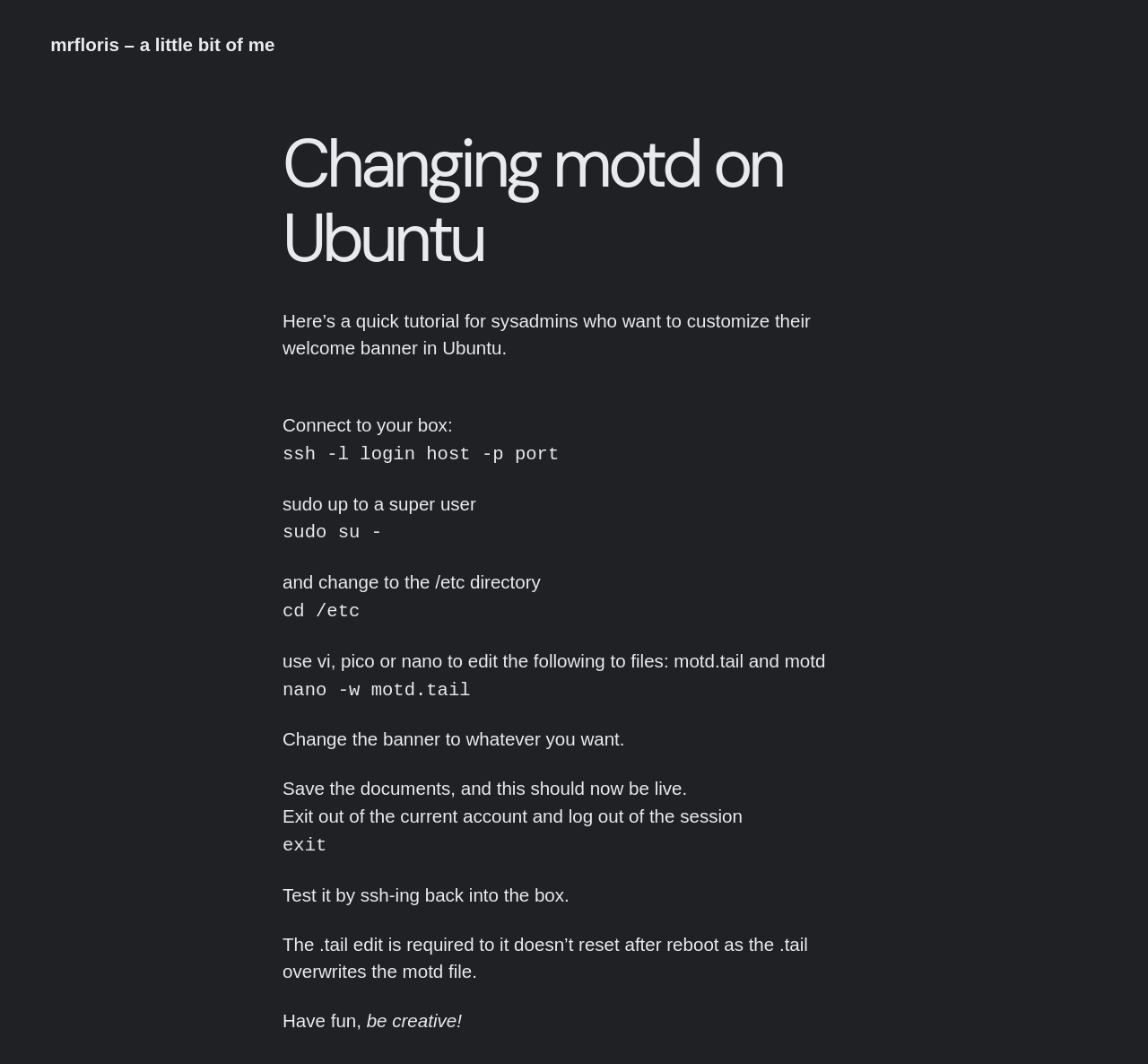Create a detailed summary of all the visual and textual information on the webpage.

This webpage is a tutorial on changing the message of the day (motd) on Ubuntu. At the top, there is a link to "mrfloris – a little bit of me" on the left side, and a heading "Changing motd on Ubuntu" on the right side of the top section. 

Below the heading, there is a brief introduction to the tutorial, explaining that it is for sysadmins who want to customize their welcome banner in Ubuntu. 

The tutorial is divided into several steps, each described by a short paragraph of text. The steps are listed in a vertical column, starting from the top. The first step is to connect to the box using ssh, followed by becoming a super user using sudo. 

The next steps involve changing to the /etc directory, editing the motd.tail and motd files using a text editor like nano, and changing the banner to the desired text. 

After saving the changes, the user is instructed to exit the current account and log out of the session. The final step is to test the changes by ssh-ing back into the box. 

There is an additional note at the bottom, explaining that editing the motd.tail file is necessary to prevent the changes from being reset after a reboot. The tutorial ends with a friendly message, encouraging the user to have fun and be creative.